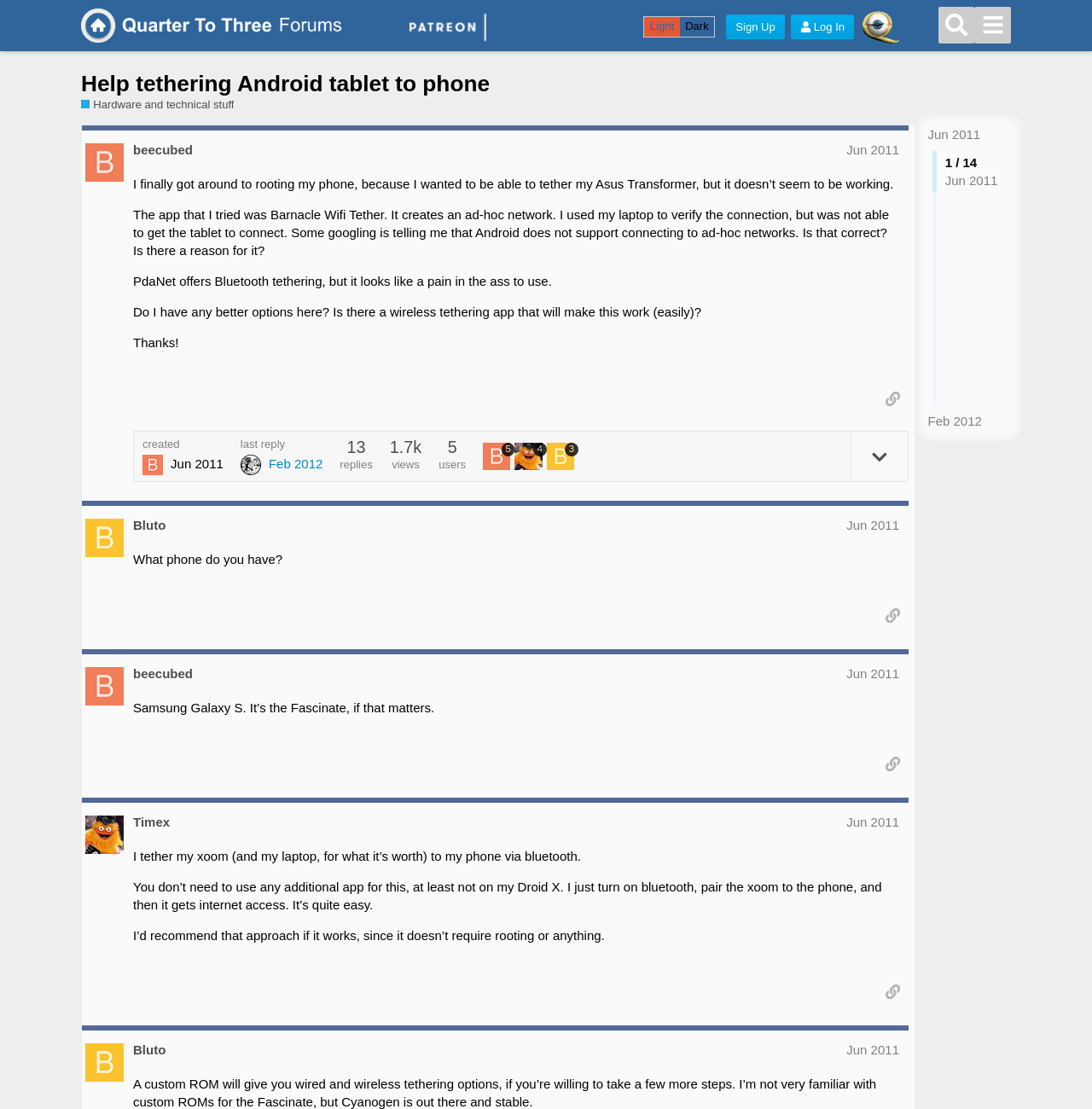Could you indicate the bounding box coordinates of the region to click in order to complete this instruction: "Sign Up".

[0.665, 0.013, 0.719, 0.035]